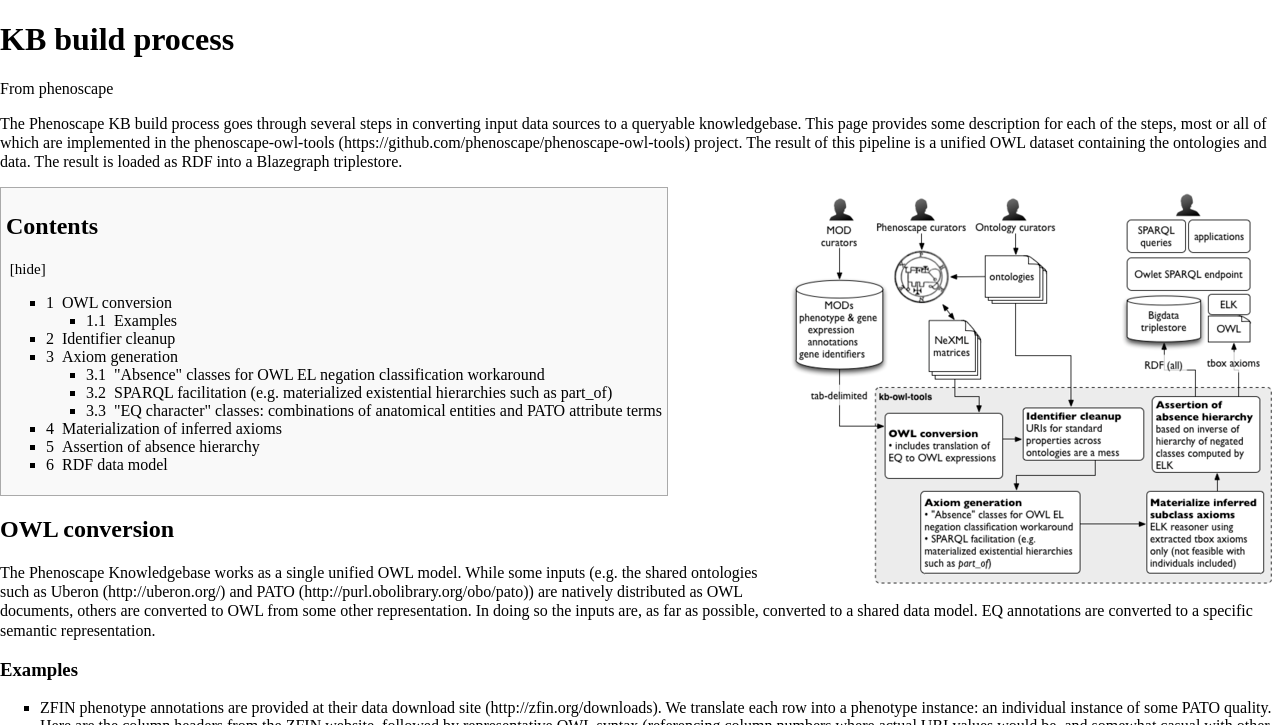Determine the bounding box coordinates for the UI element matching this description: "3 Axiom generation".

[0.036, 0.48, 0.139, 0.504]